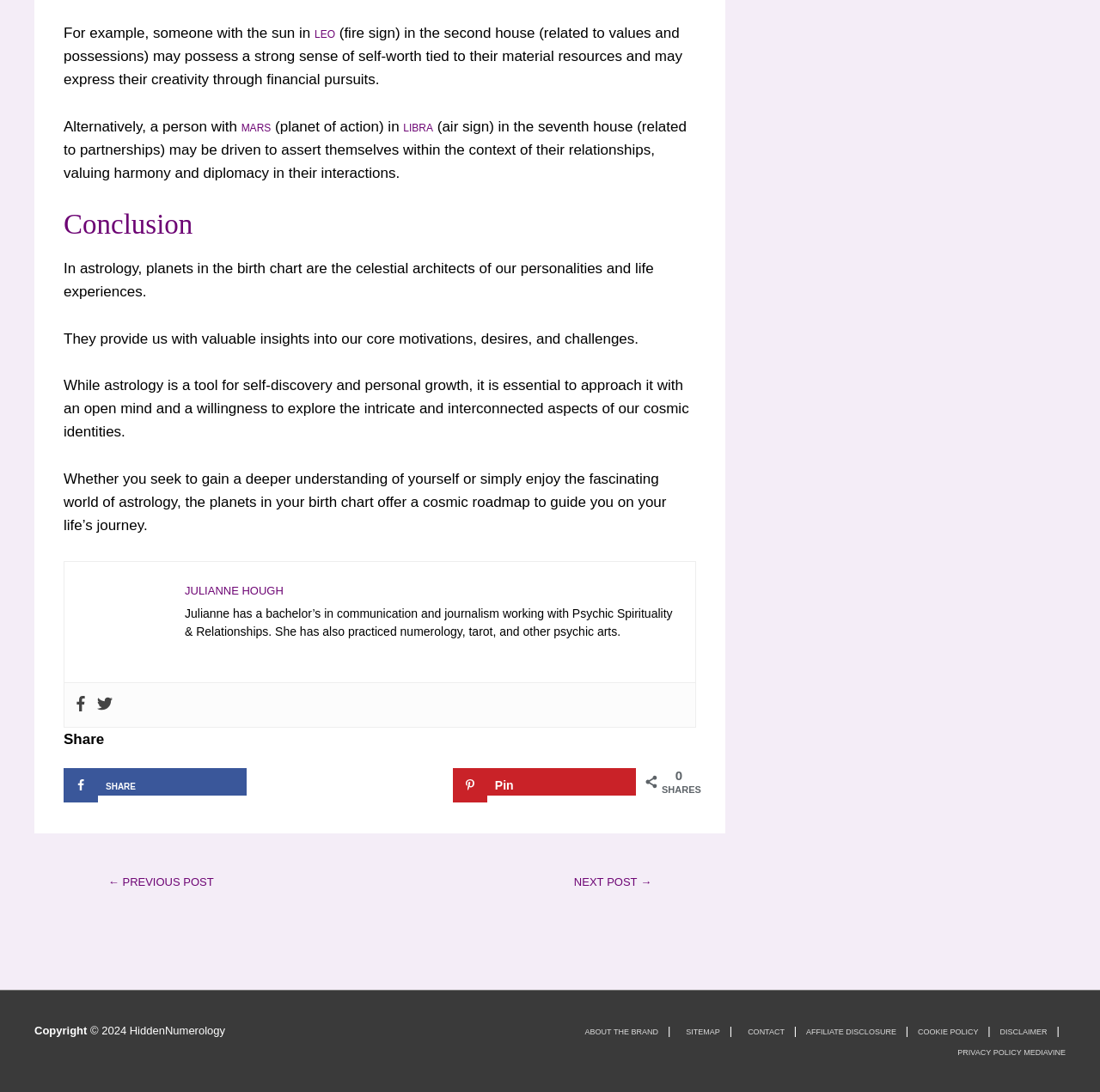Show the bounding box coordinates for the element that needs to be clicked to execute the following instruction: "Share the article on Facebook". Provide the coordinates in the form of four float numbers between 0 and 1, i.e., [left, top, right, bottom].

[0.058, 0.704, 0.224, 0.729]